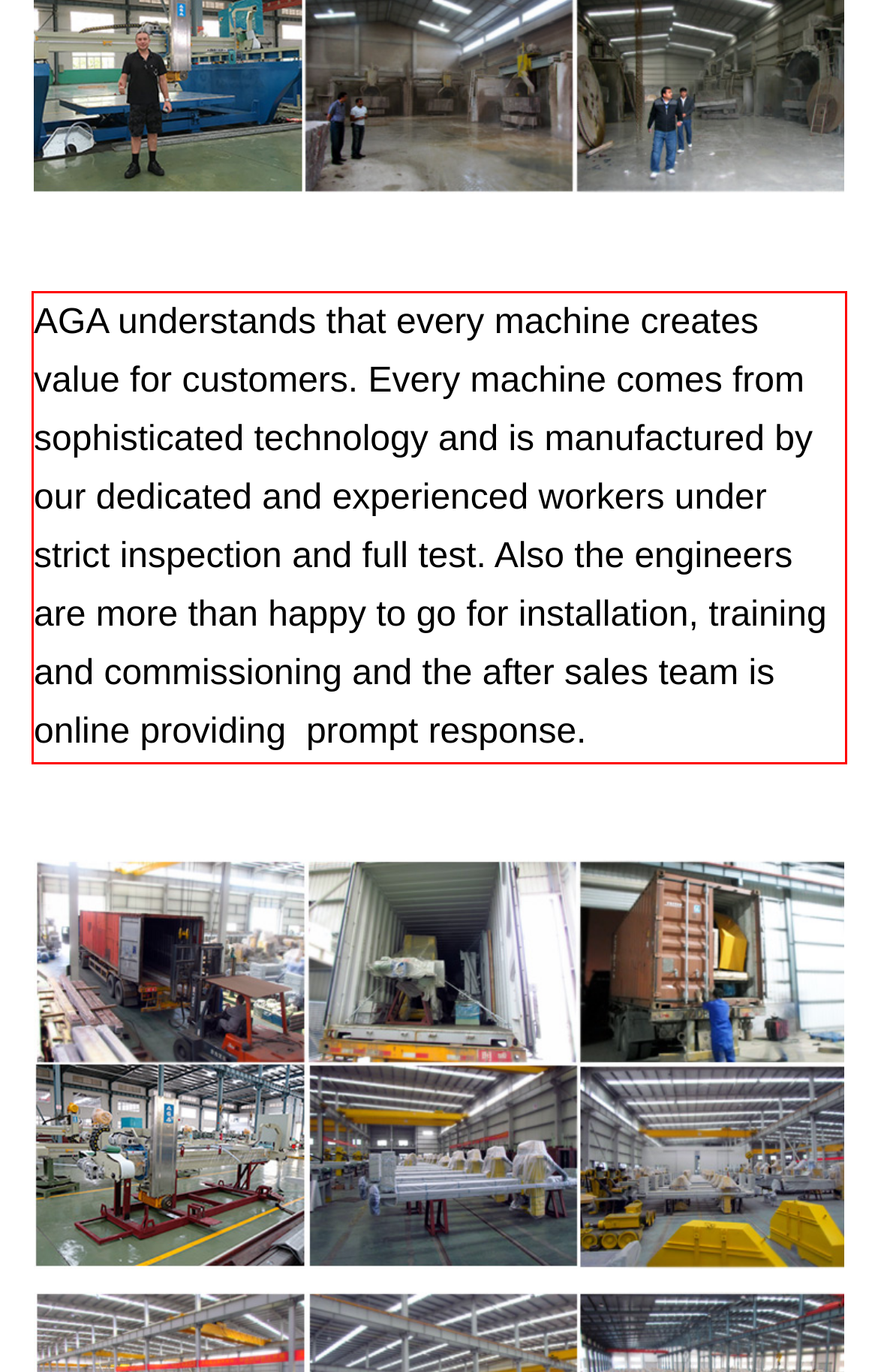Given a screenshot of a webpage with a red bounding box, please identify and retrieve the text inside the red rectangle.

AGA understands that every machine creates value for customers. Every machine comes from sophisticated technology and is manufactured by our dedicated and experienced workers under strict inspection and full test. Also the engineers are more than happy to go for installation, training and commissioning and the after sales team is online providing prompt response.